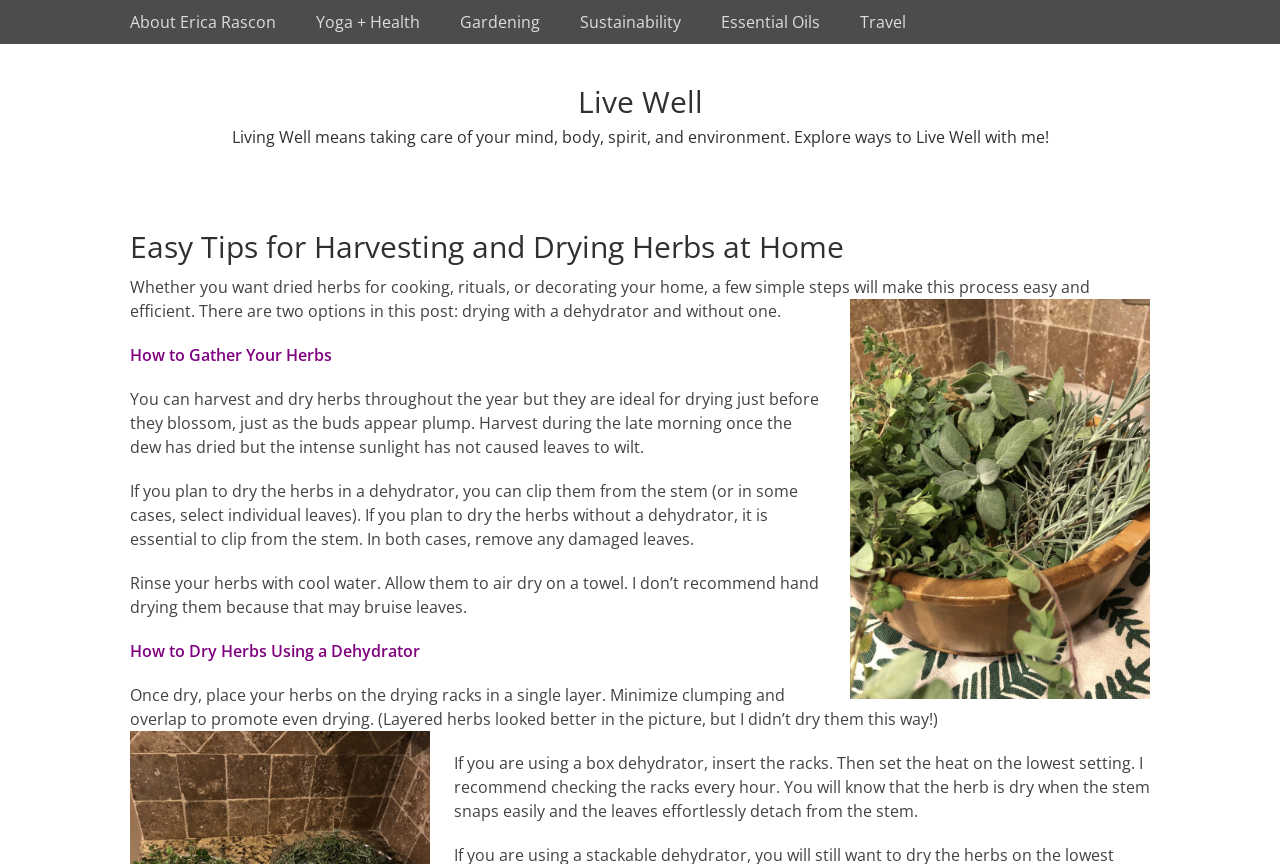Using the description: "Travel", determine the UI element's bounding box coordinates. Ensure the coordinates are in the format of four float numbers between 0 and 1, i.e., [left, top, right, bottom].

[0.656, 0.0, 0.723, 0.051]